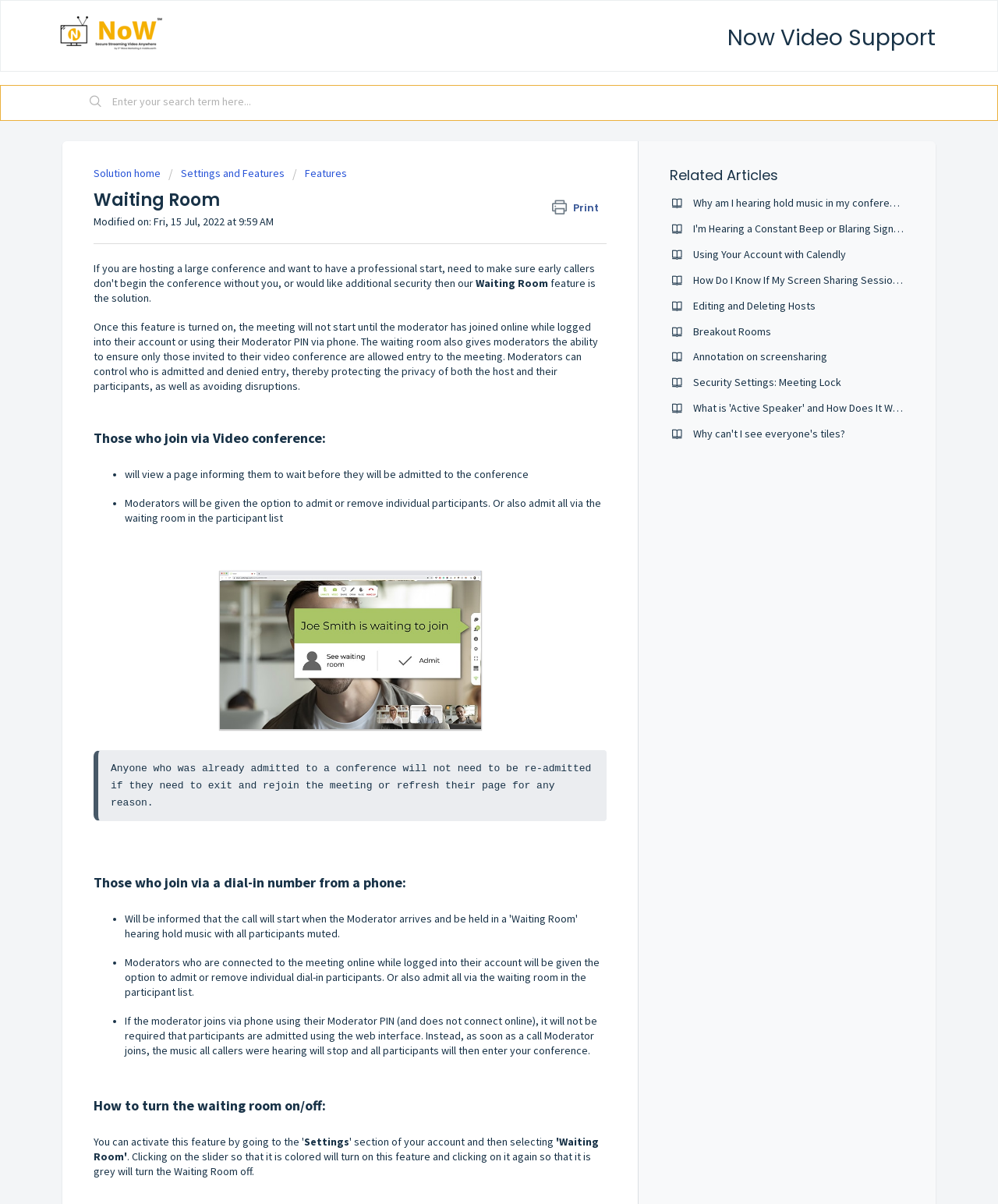Can you pinpoint the bounding box coordinates for the clickable element required for this instruction: "Search for something"? The coordinates should be four float numbers between 0 and 1, i.e., [left, top, right, bottom].

[0.088, 0.072, 0.105, 0.098]